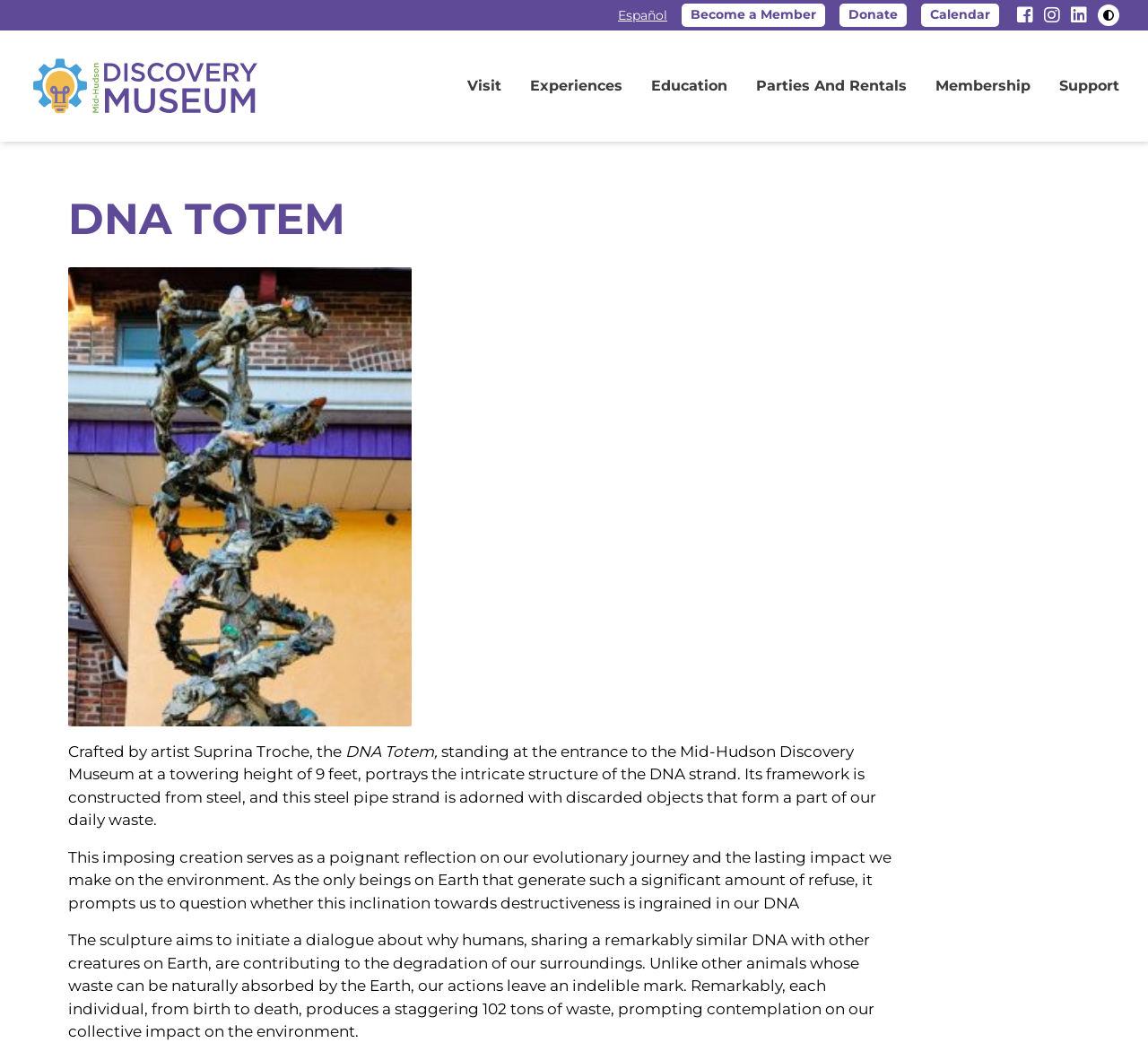What is the name of the artist who crafted the DNA Totem?
Provide a comprehensive and detailed answer to the question.

The answer can be found in the StaticText element that says 'Crafted by artist Suprina Troche, the'. This text is located below the main heading 'DNA TOTEM' and provides information about the creator of the DNA Totem sculpture.